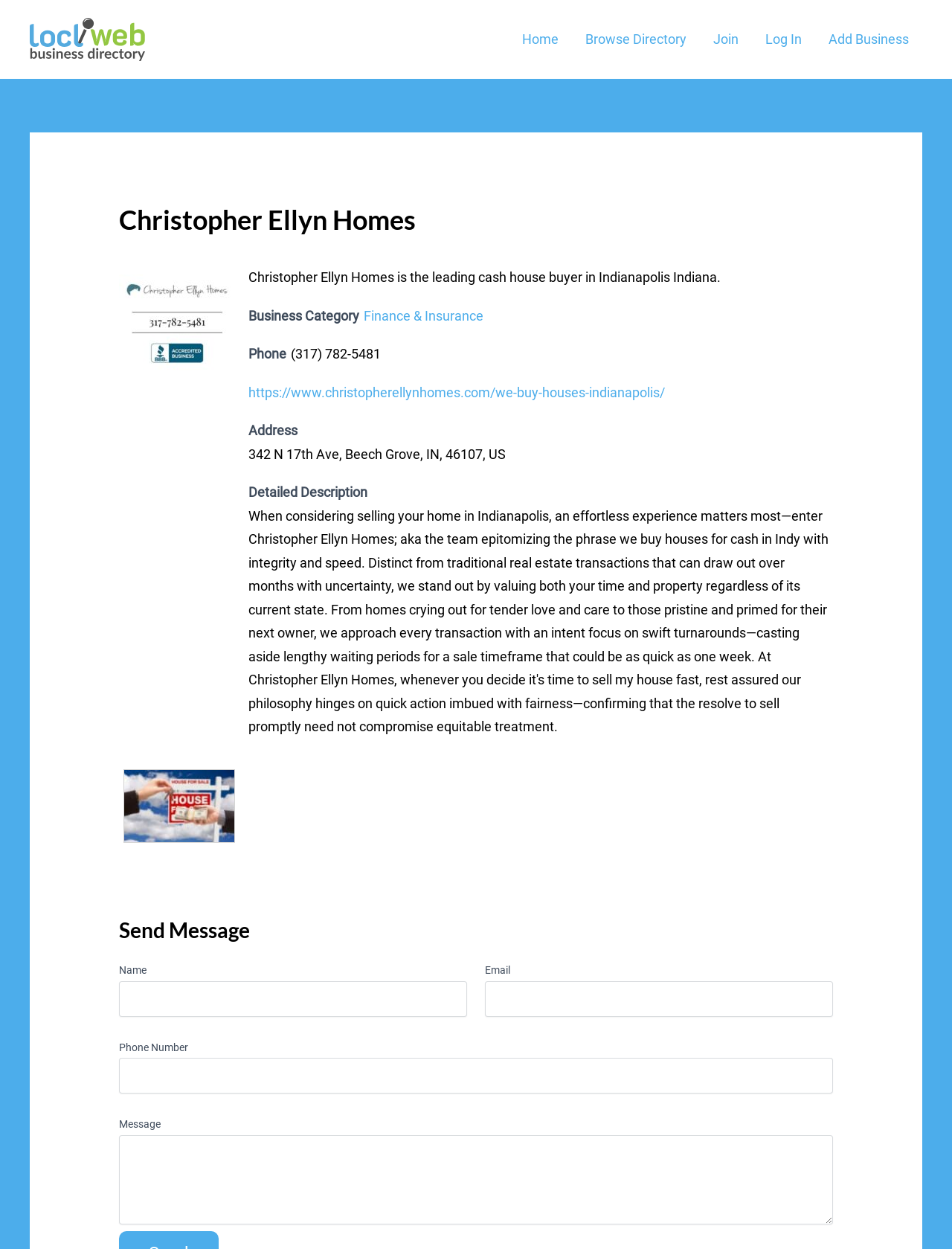What is the business category of Christopher Ellyn Homes?
Use the information from the image to give a detailed answer to the question.

I found the business category by looking at the text 'Business Category' and its corresponding link 'Finance & Insurance'.